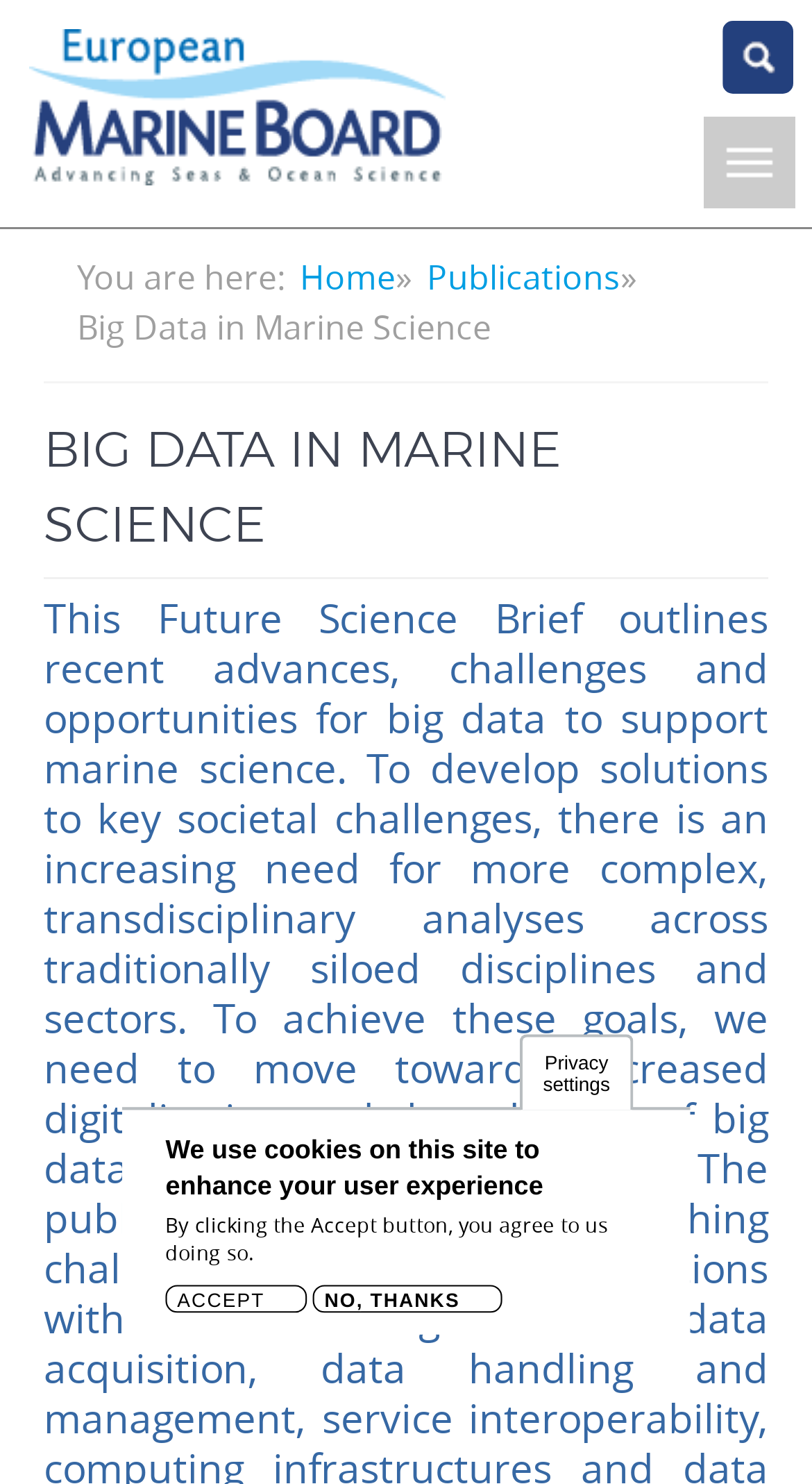What is the function of the 'Skip to main content' link?
Please provide an in-depth and detailed response to the question.

The 'Skip to main content' link is a shortcut that allows users to bypass the navigation menu and jump directly to the main content of the page, making it easier for users with disabilities to access the page's content.